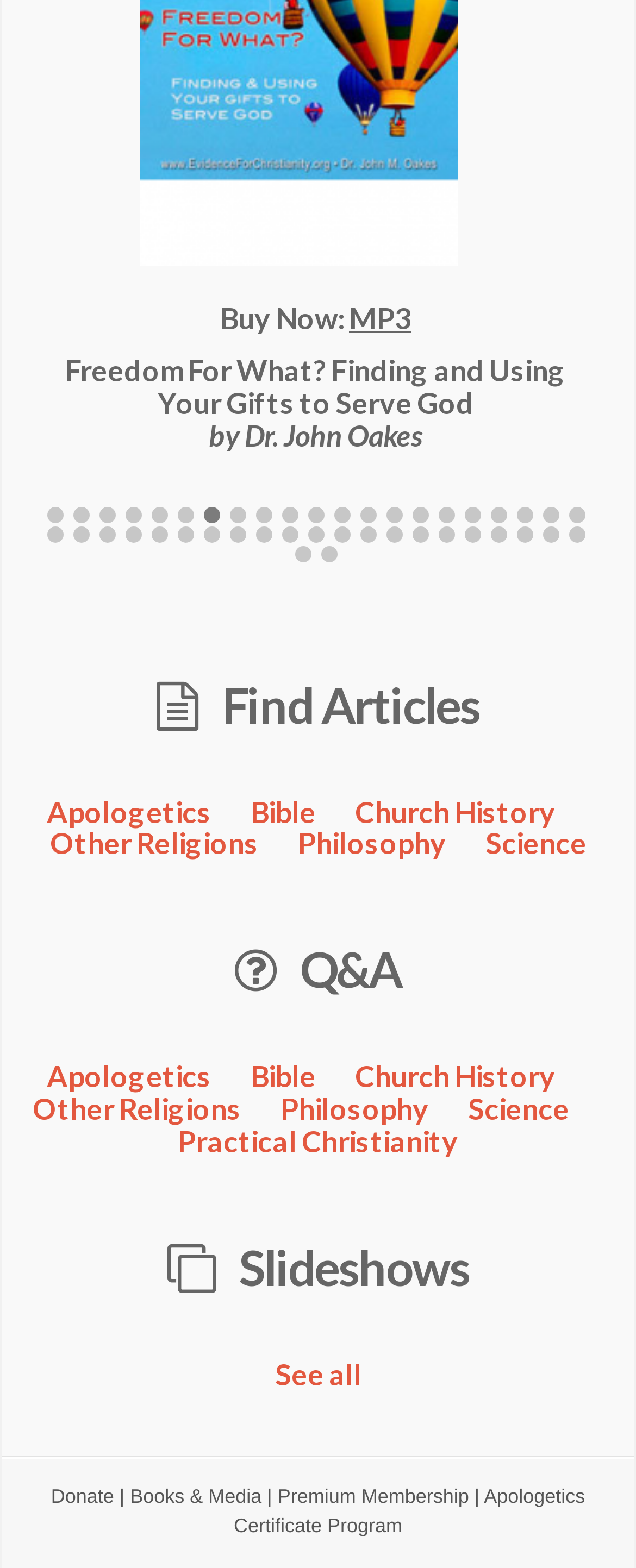Find the bounding box coordinates of the element I should click to carry out the following instruction: "Click the 'MP3' link".

[0.289, 0.191, 0.387, 0.214]